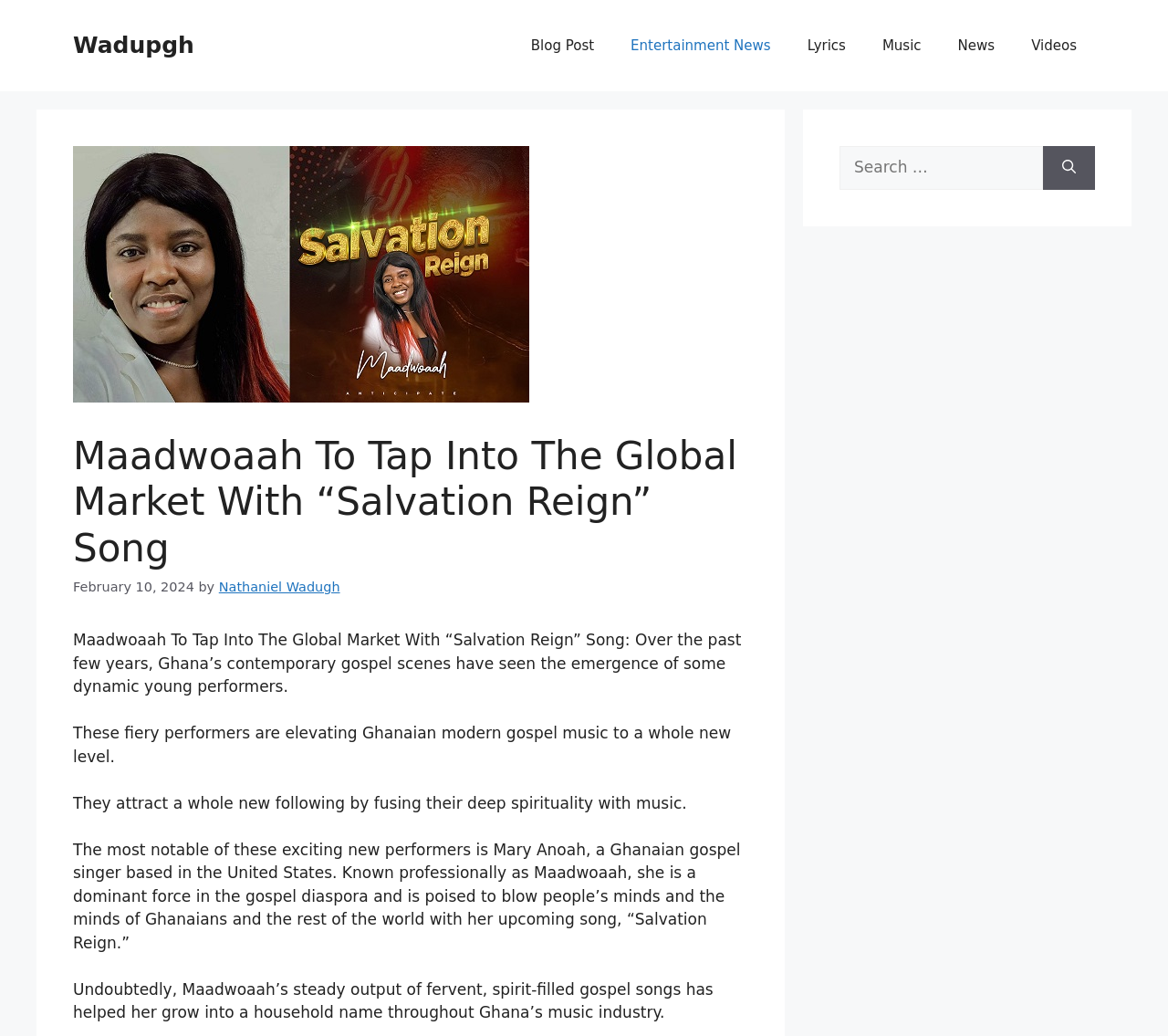What is the author of the article?
Please interpret the details in the image and answer the question thoroughly.

The author of the article is mentioned below the heading as Nathaniel Wadugh, who is the writer of the article about Maadwoaah's upcoming song.